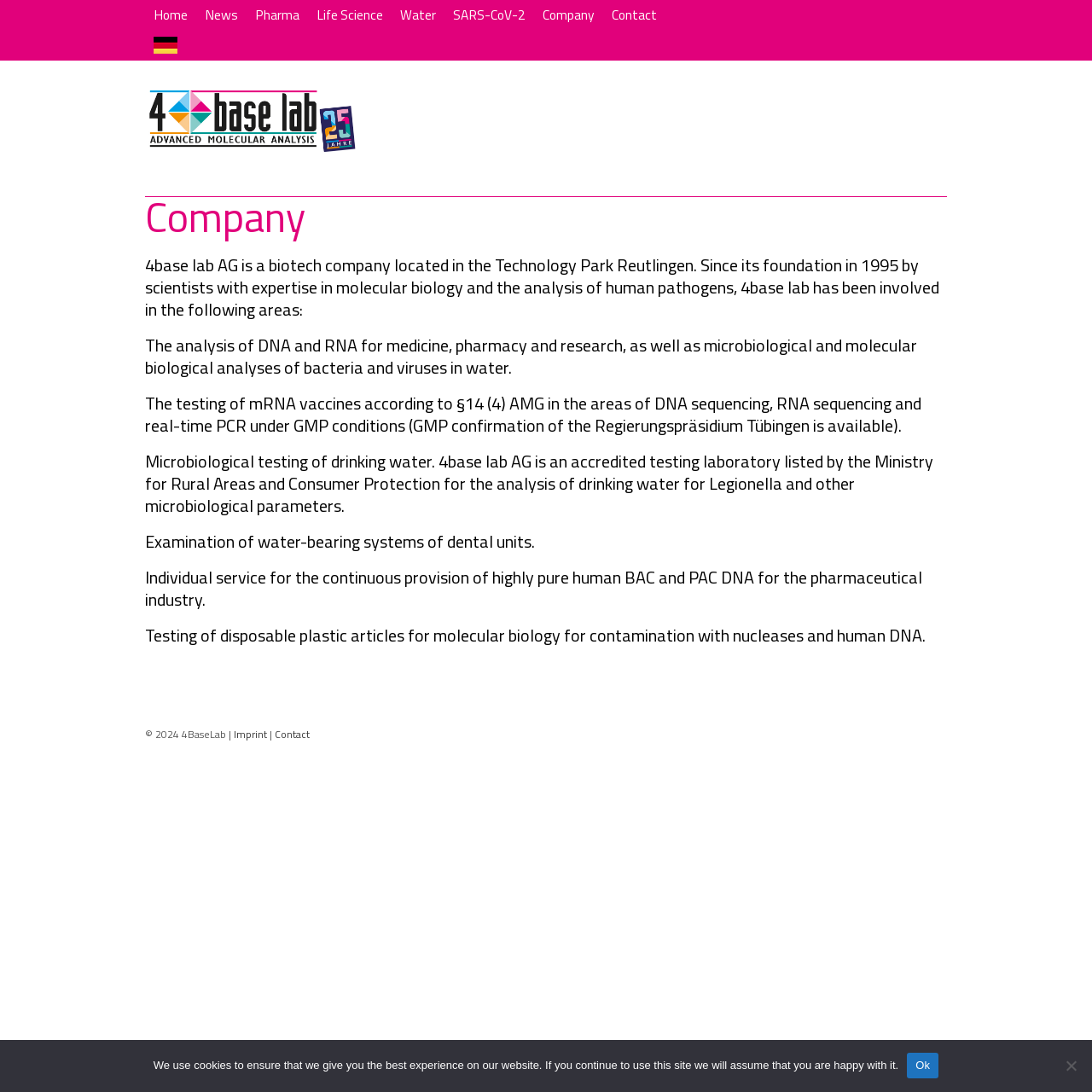Find the bounding box coordinates of the clickable area that will achieve the following instruction: "Go to HOME page".

None